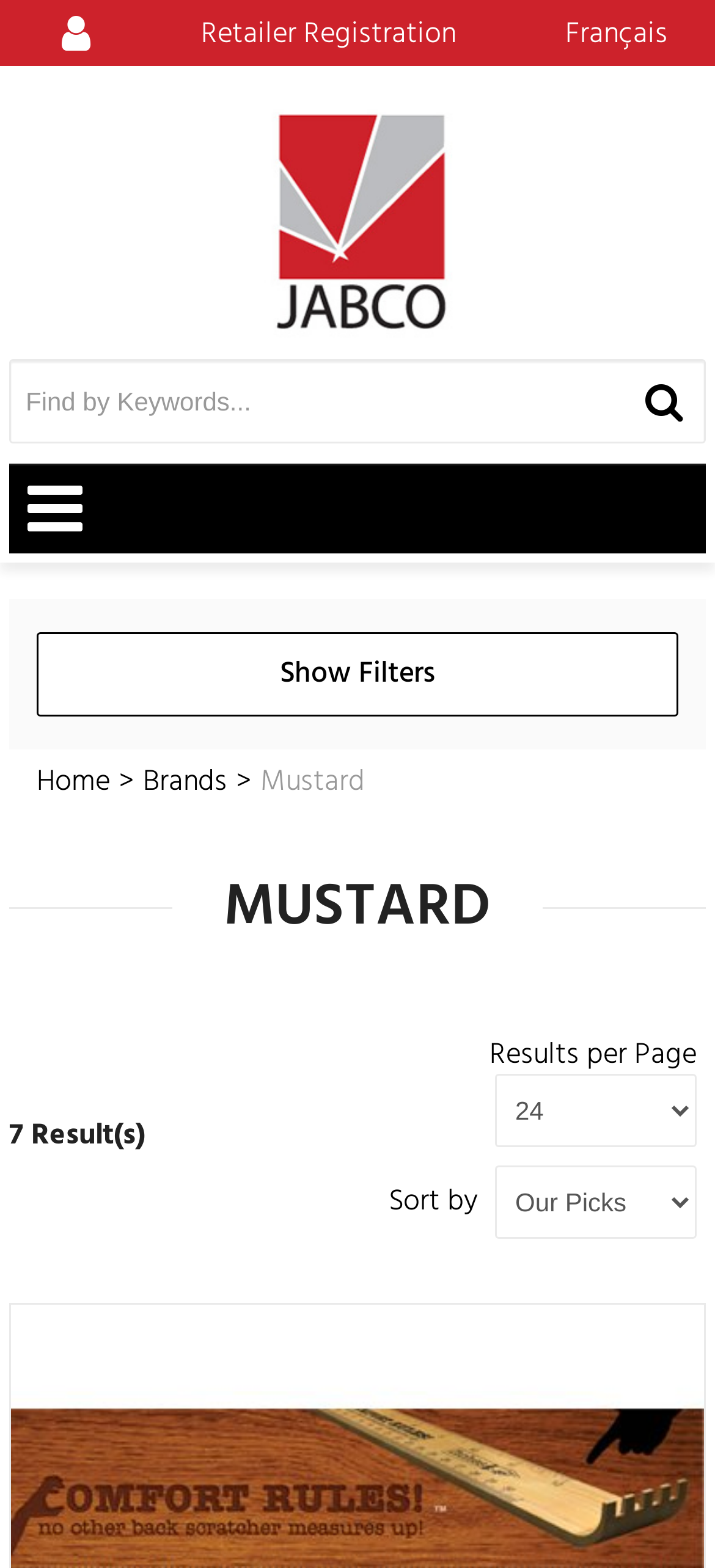Provide a brief response to the question using a single word or phrase: 
What is the name of the brand logo?

Jabco